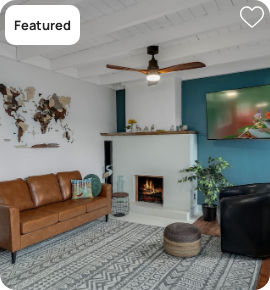Craft a descriptive caption that covers all aspects of the image.

This image showcases a cozy and inviting living room, accentuated by a blend of modern and rustic decor. The room features a brown leather sofa that harmonizes beautifully with a light-colored textured rug beneath, adding warmth and depth to the space. A stylish ceiling fan hangs overhead, providing a contemporary touch.

On the wall, a large map provides a charming focal point, while a shelf beautifully displays decorative items that enhance the room's character. A subtle fireplace is set in the wall, suggesting a cozy ambiance perfect for relaxation. The backdrop features a soothing blue accent wall alongside a neutral shade, creating a balanced and tranquil atmosphere.

This image is tagged as "Featured," highlighting its appeal as a desirable living space that is perfect for enjoying cozy moments or entertaining guests.